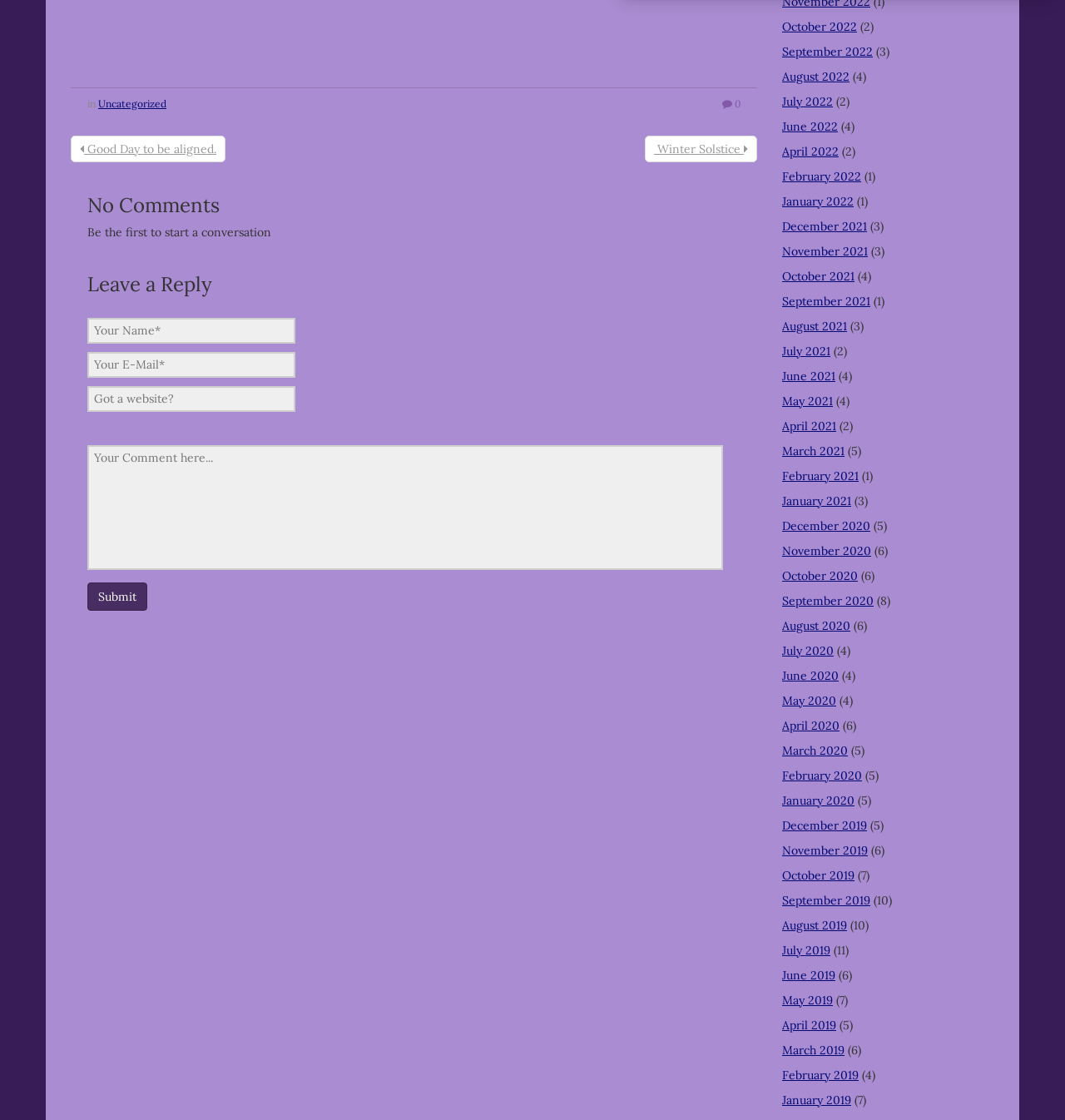What is the purpose of the text box with the label 'Your Comment here...'?
Using the visual information, answer the question in a single word or phrase.

To leave a comment